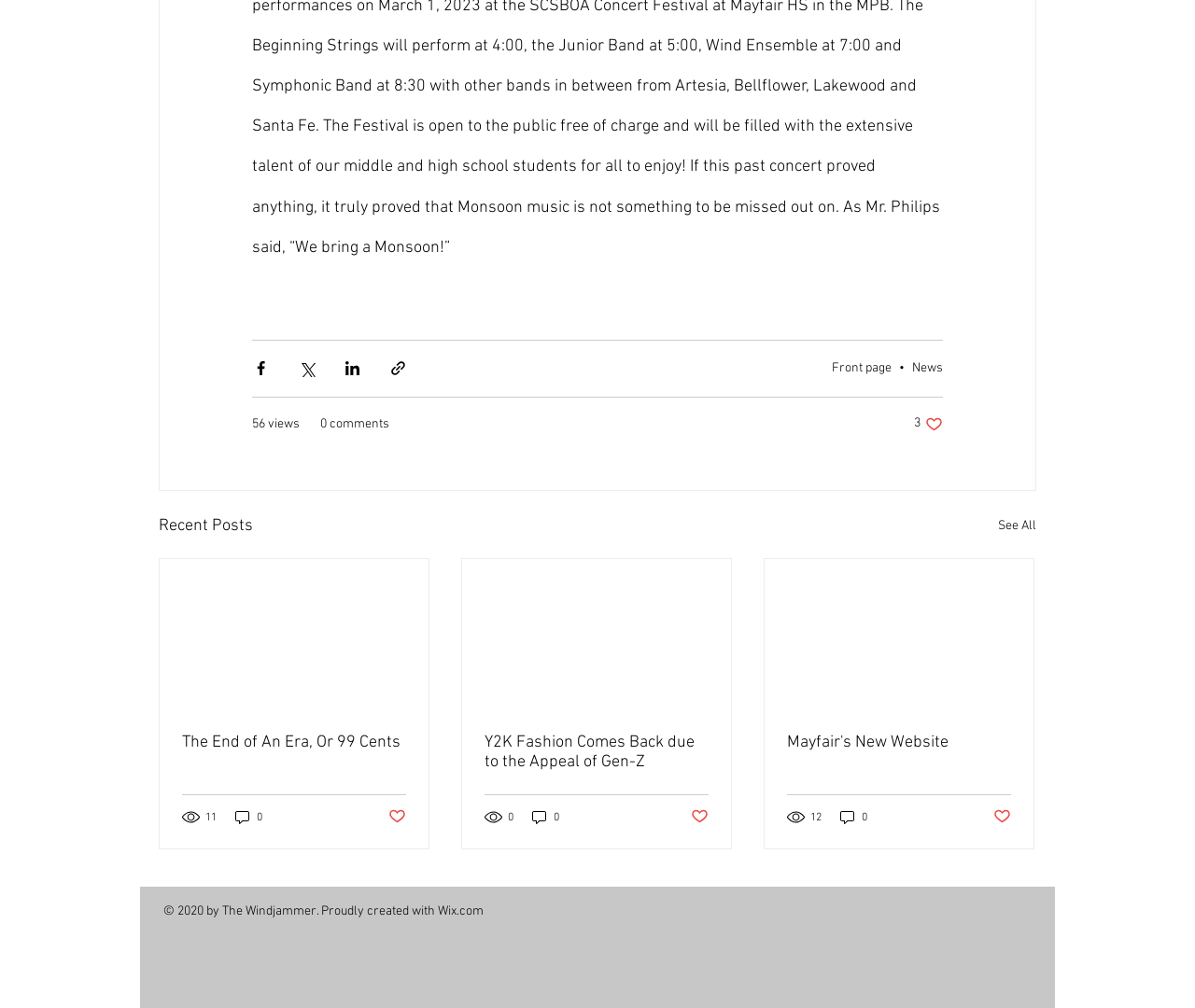Show the bounding box coordinates for the HTML element described as: "Mayfair's New Website".

[0.659, 0.727, 0.846, 0.746]